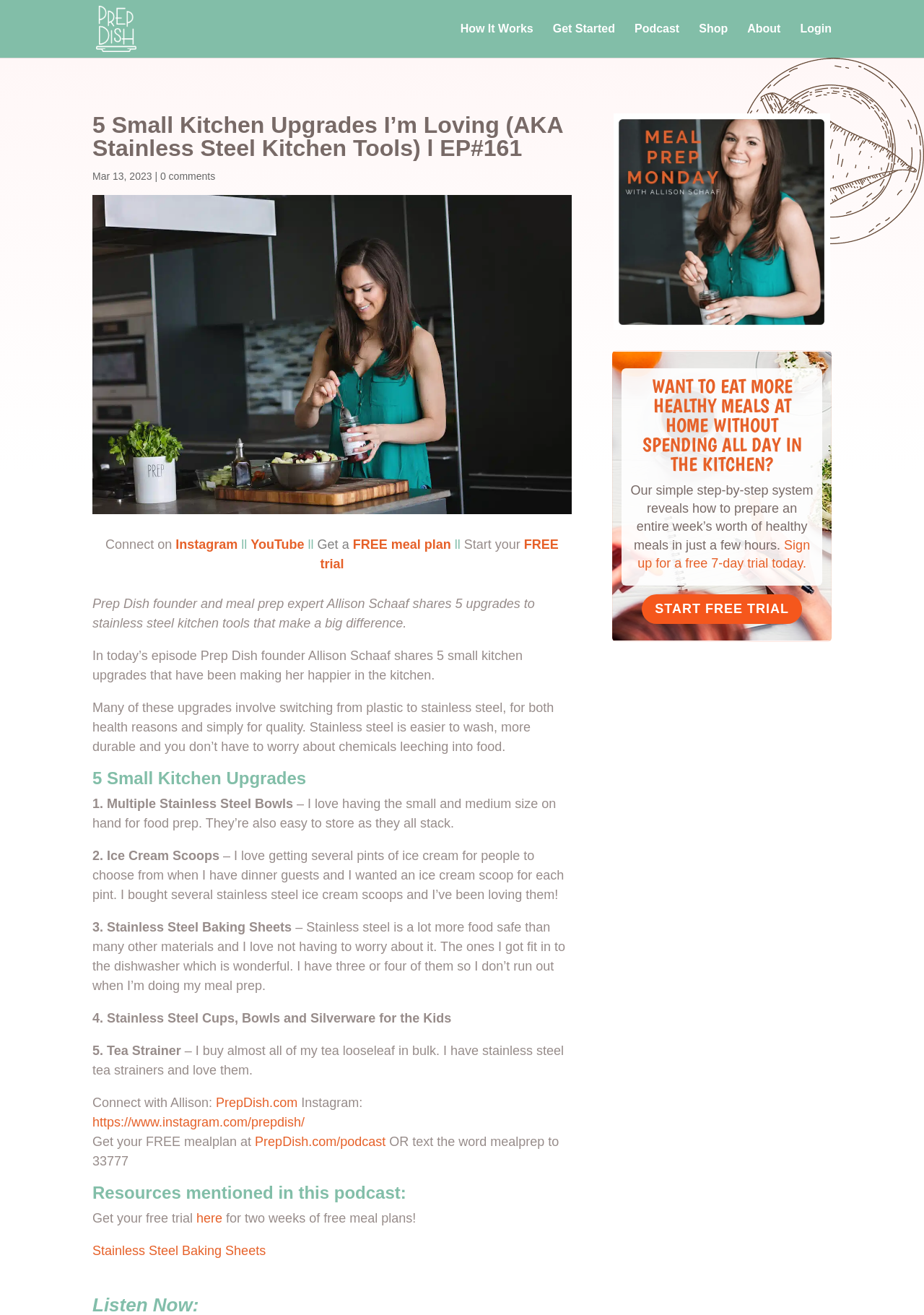Please give a concise answer to this question using a single word or phrase: 
What is the name of the podcast mentioned on the webpage?

Meal Prep Monday Podcast